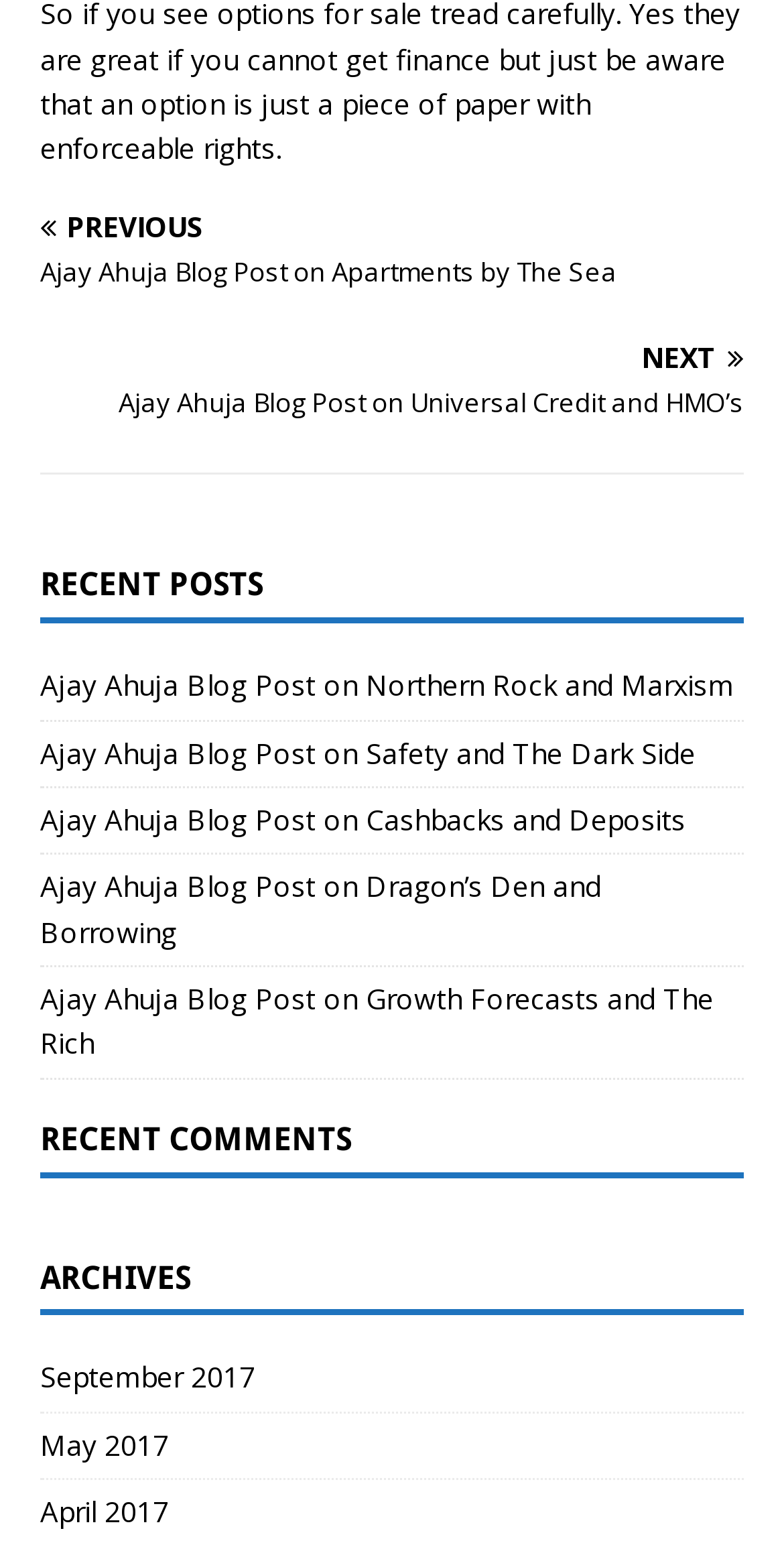Could you find the bounding box coordinates of the clickable area to complete this instruction: "browse archives"?

[0.051, 0.815, 0.949, 0.853]